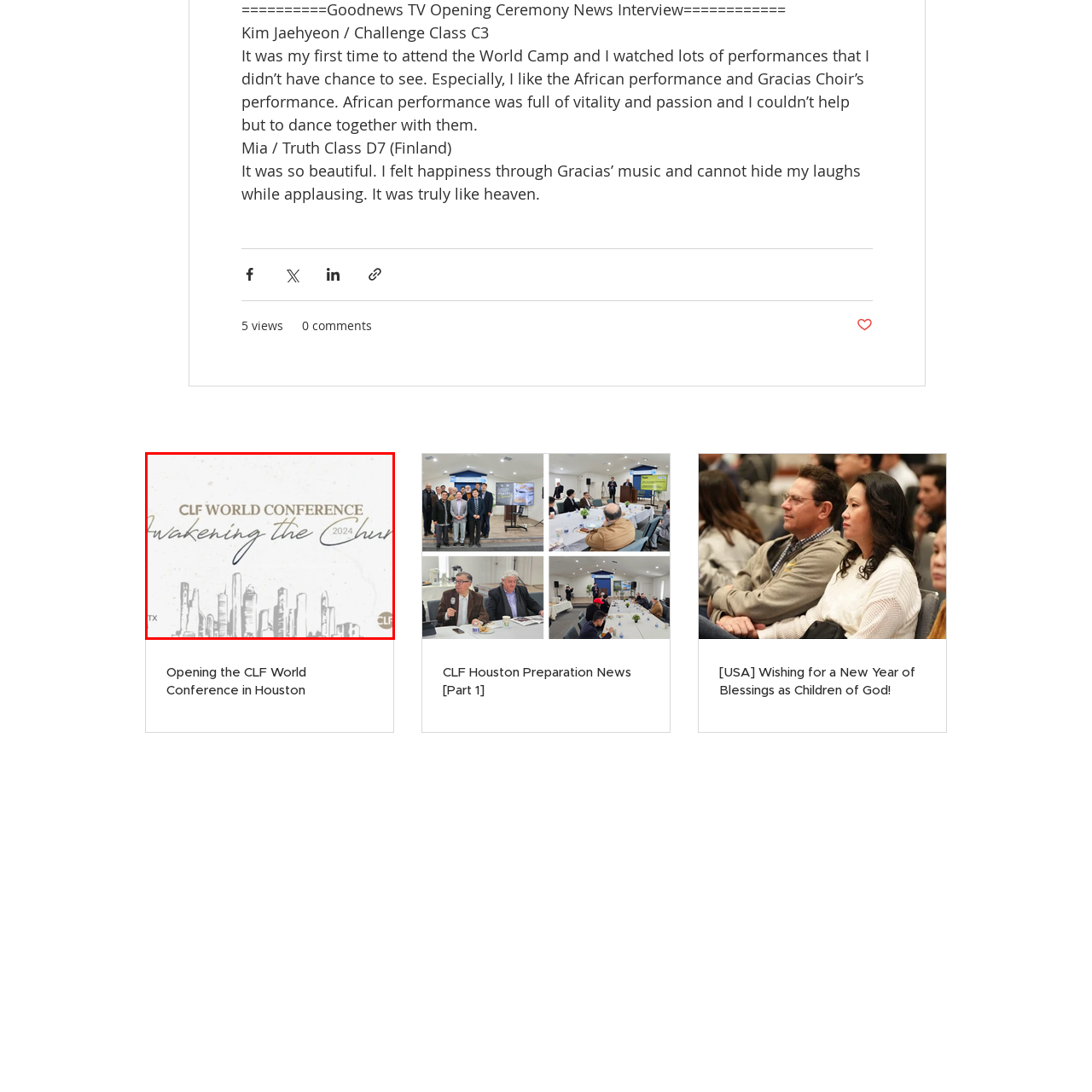Give an in-depth description of the image within the red border.

The image showcases a promotional graphic for the "CLF World Conference 2024," featuring the theme "Awakening the Church." The design incorporates an elegant font with the conference title prominently displayed in a sophisticated manner. Below, a subtle outline of a city skyline evokes a sense of place and community, hinting at Houston, Texas, where the event is likely to take place. The backdrop has a clean and minimalist look, emphasizing the conference's focus on spiritual growth and renewal. The logo of the CLF (Christian Leaders Fellowship) is also visible in the corner, signifying the organization's commitment to fostering connections among faith leaders and communities from around the globe. This graphic sets an inspirational tone for an anticipated gathering centered on discussion, worship, and renewal within the church.